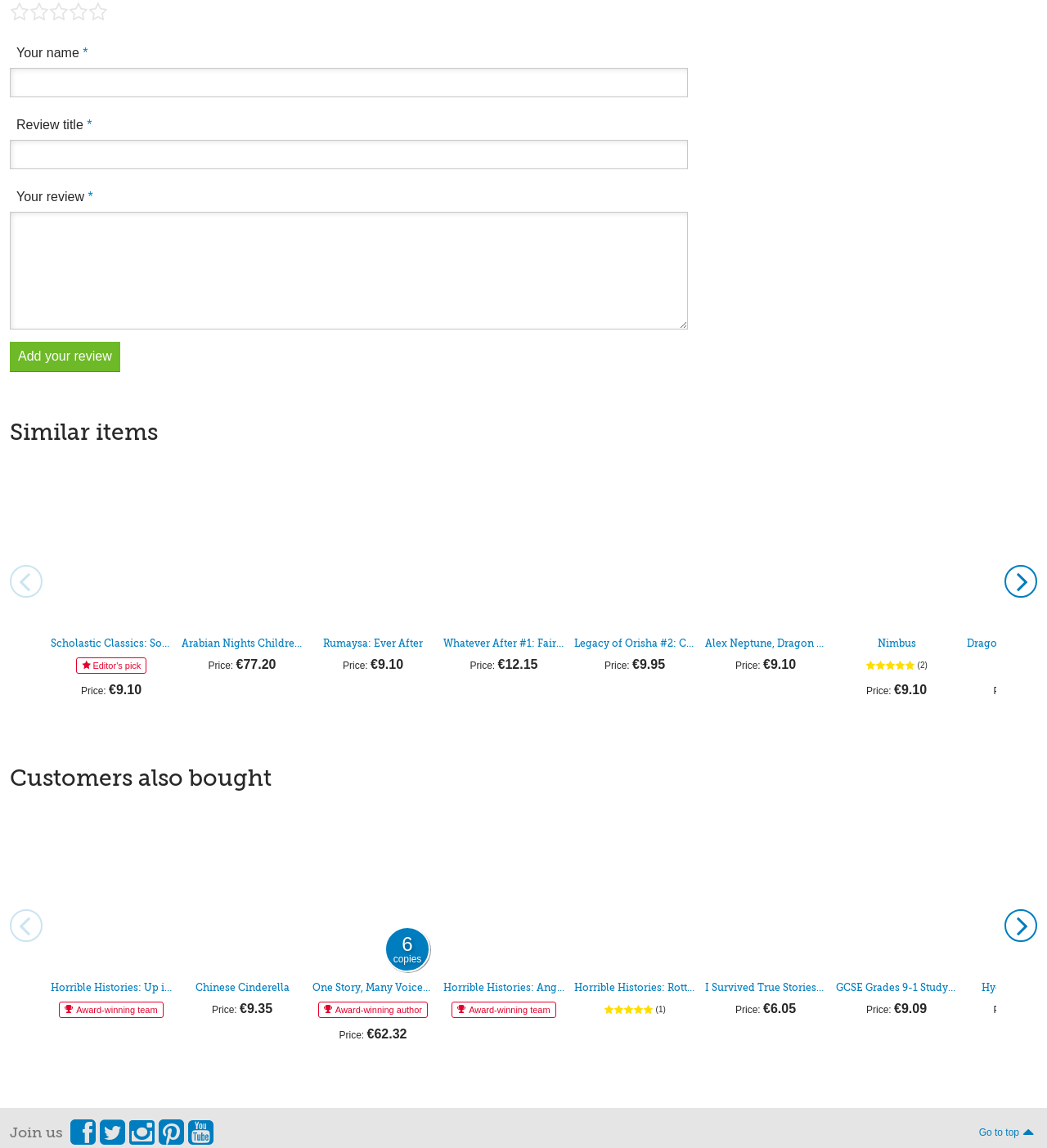Find the bounding box coordinates for the area you need to click to carry out the instruction: "View item 'Alex Neptune, Dragon Thief'". The coordinates should be four float numbers between 0 and 1, indicated as [left, top, right, bottom].

[0.673, 0.398, 0.789, 0.55]